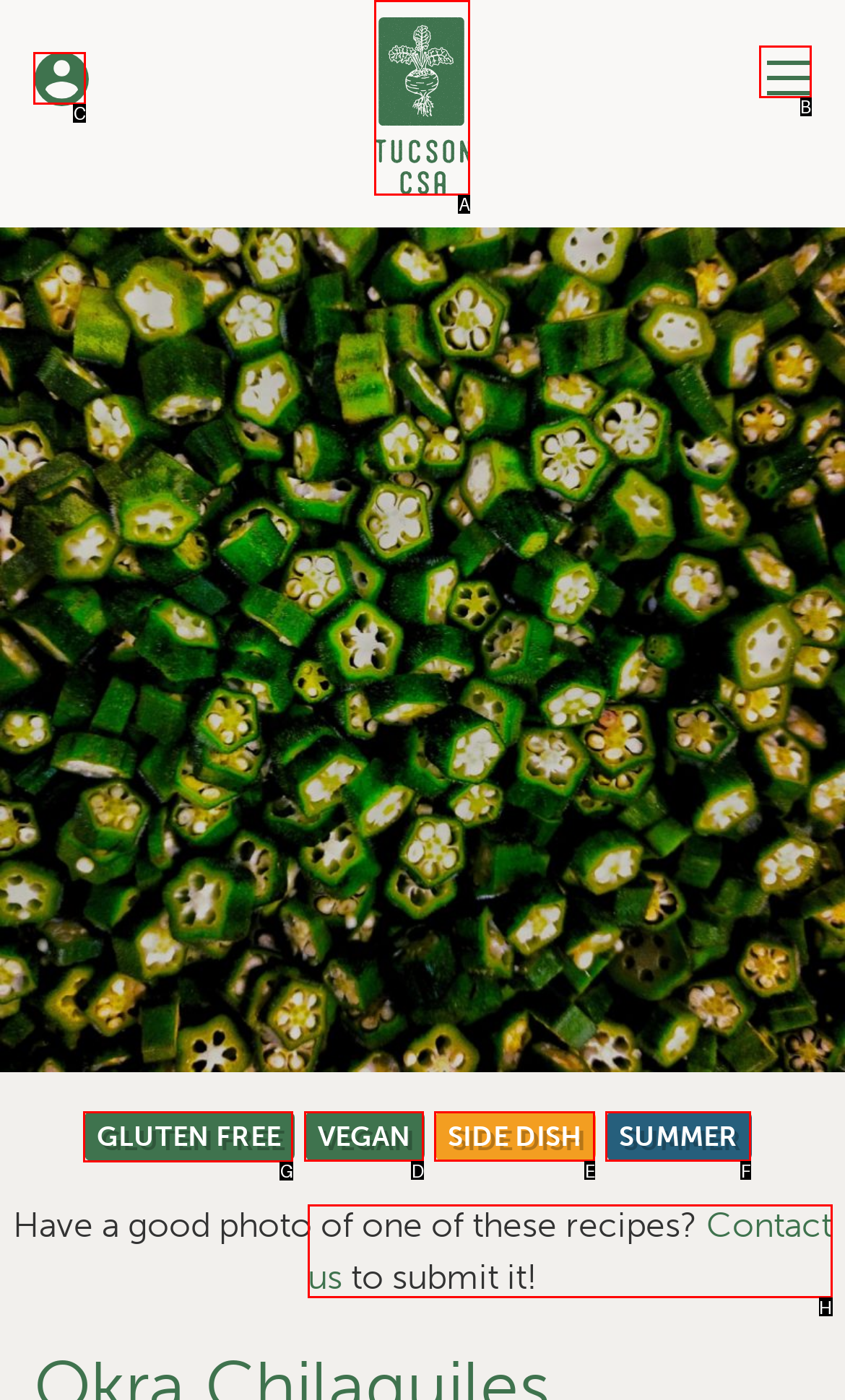For the task: view gluten free options, identify the HTML element to click.
Provide the letter corresponding to the right choice from the given options.

G